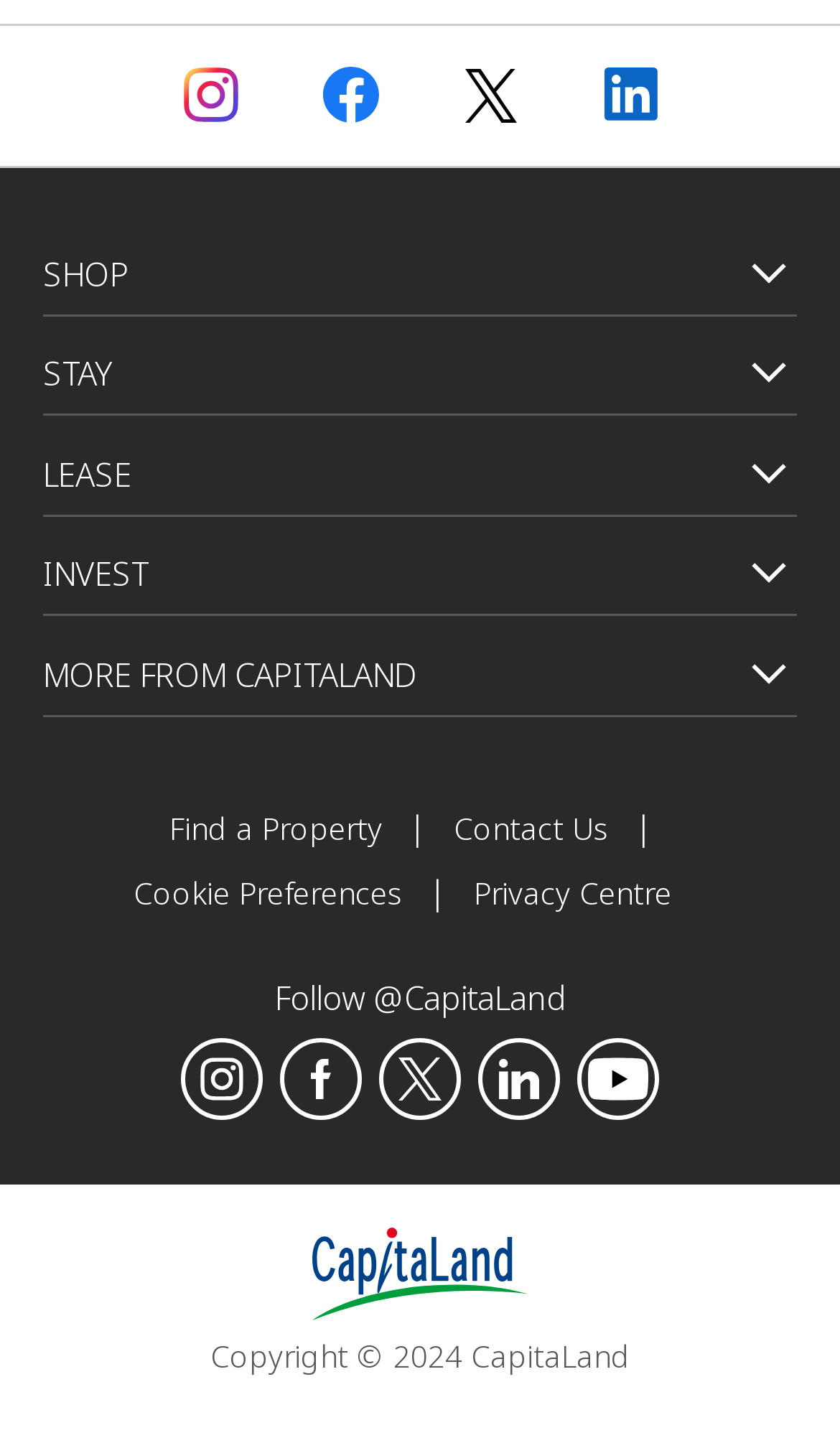Determine the bounding box coordinates of the clickable element to complete this instruction: "Go to CapitaLand homepage". Provide the coordinates in the format of four float numbers between 0 and 1, [left, top, right, bottom].

[0.372, 0.851, 0.628, 0.924]